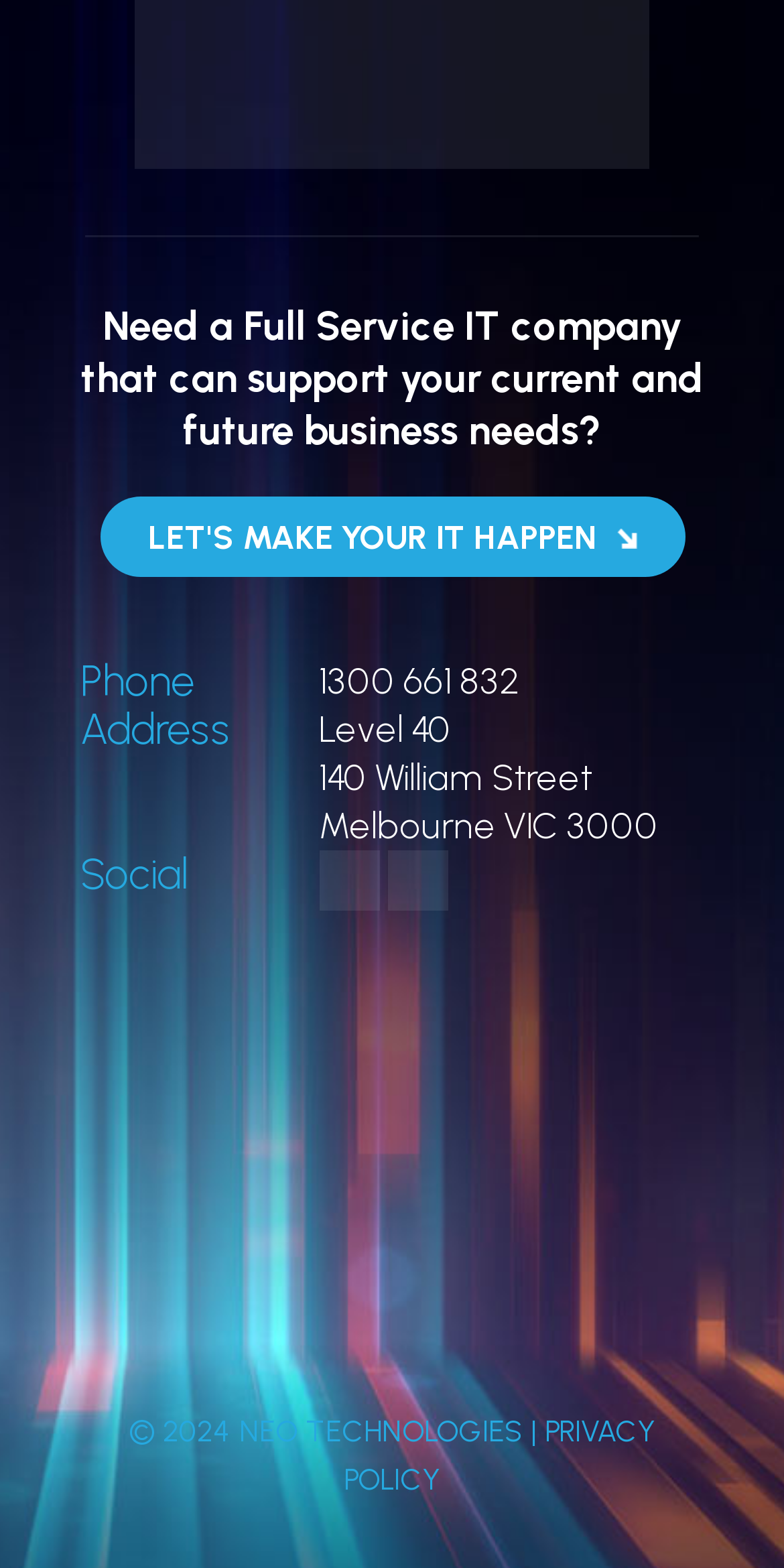Refer to the image and answer the question with as much detail as possible: What is the address of NEO TECHNOLOGIES?

I found the address by looking at the table cell that contains the text 'Address' and its corresponding cell that contains the actual address.